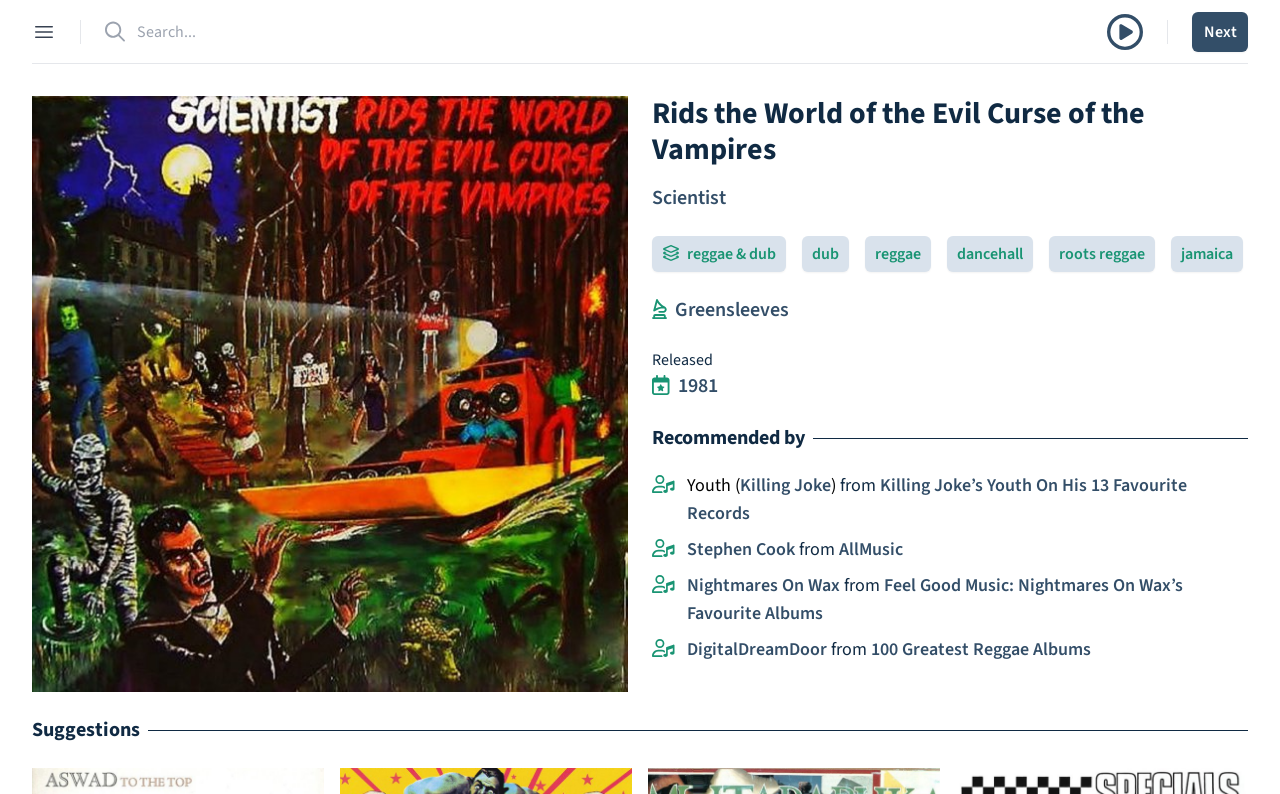What is the genre of the album?
Provide a comprehensive and detailed answer to the question.

The genre of the album can be inferred from the buttons with the text 'add [genre] to filters' which are located above the 'Recommended by' heading. The genres mentioned are reggae, dub, dancehall, and roots reggae, suggesting that the album belongs to the reggae genre.